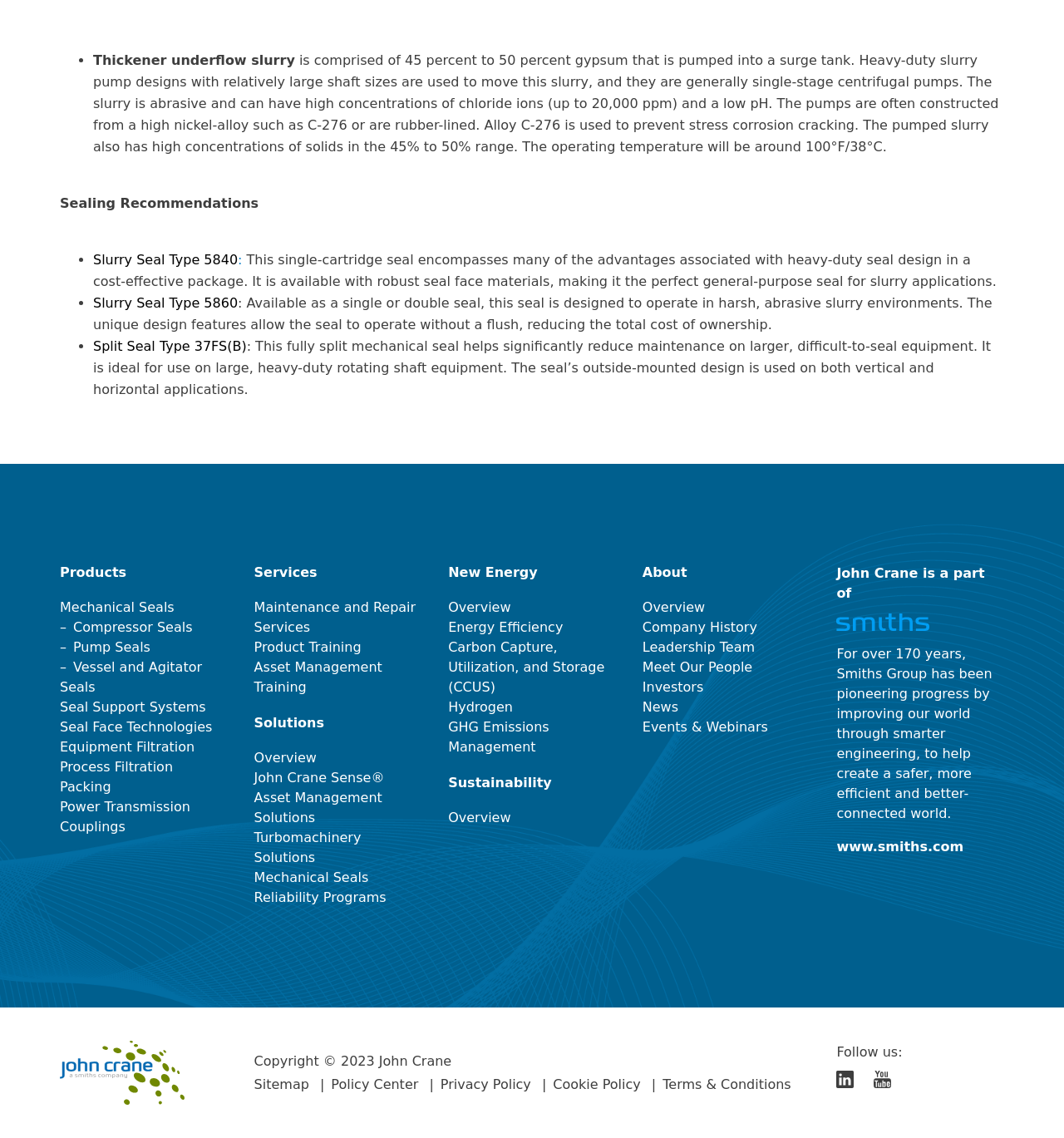Find the bounding box coordinates of the area that needs to be clicked in order to achieve the following instruction: "Click on Products". The coordinates should be specified as four float numbers between 0 and 1, i.e., [left, top, right, bottom].

[0.056, 0.496, 0.214, 0.511]